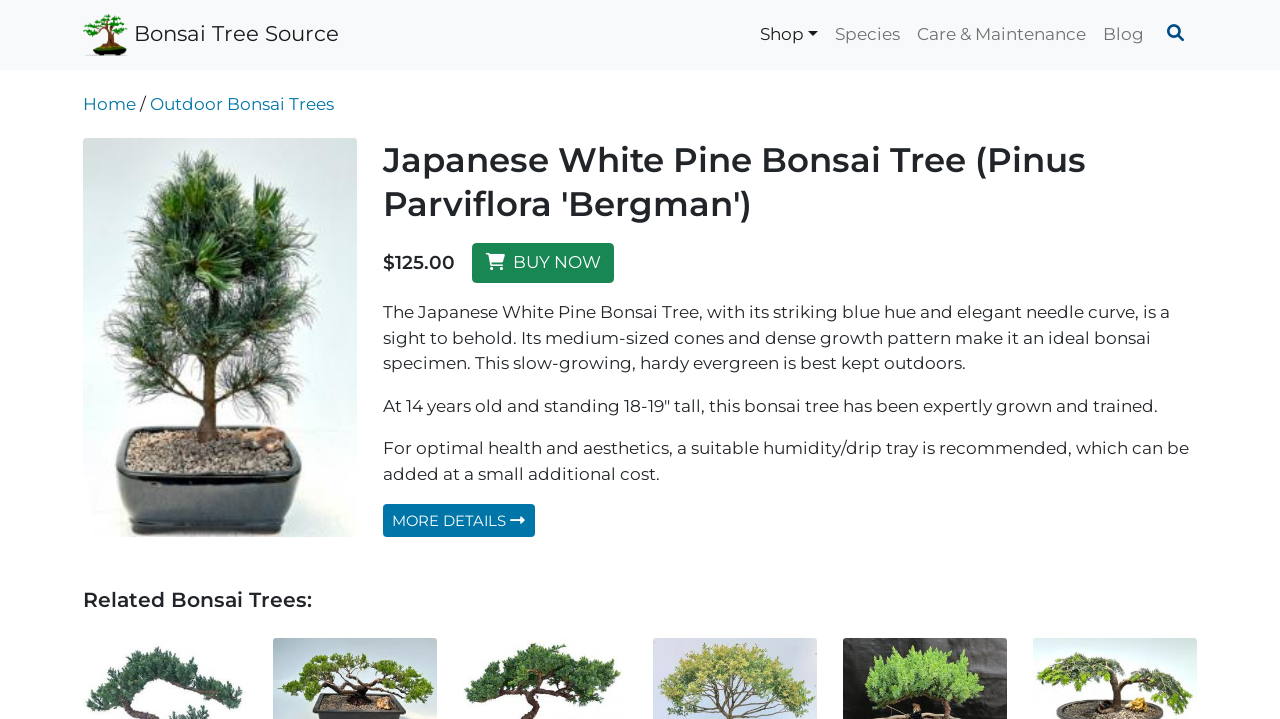Bounding box coordinates should be in the format (top-left x, top-left y, bottom-right x, bottom-right y) and all values should be floating point numbers between 0 and 1. Determine the bounding box coordinate for the UI element described as: Blog

[0.855, 0.019, 0.901, 0.078]